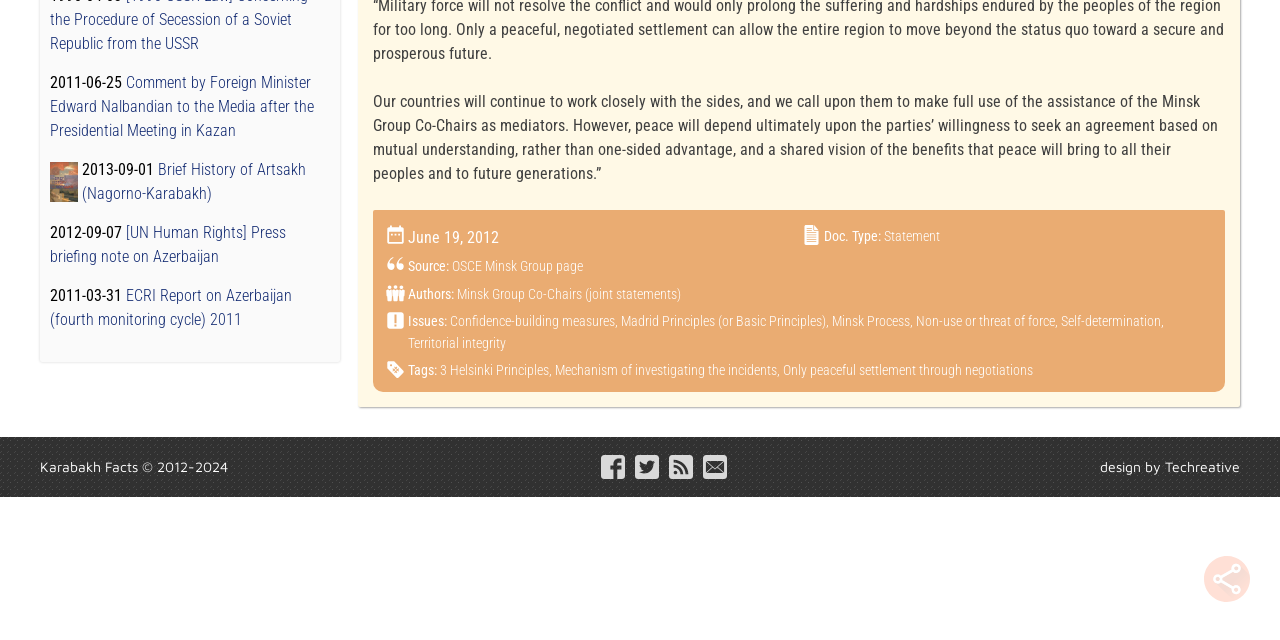Using the format (top-left x, top-left y, bottom-right x, bottom-right y), and given the element description, identify the bounding box coordinates within the screenshot: sdwebseo

None